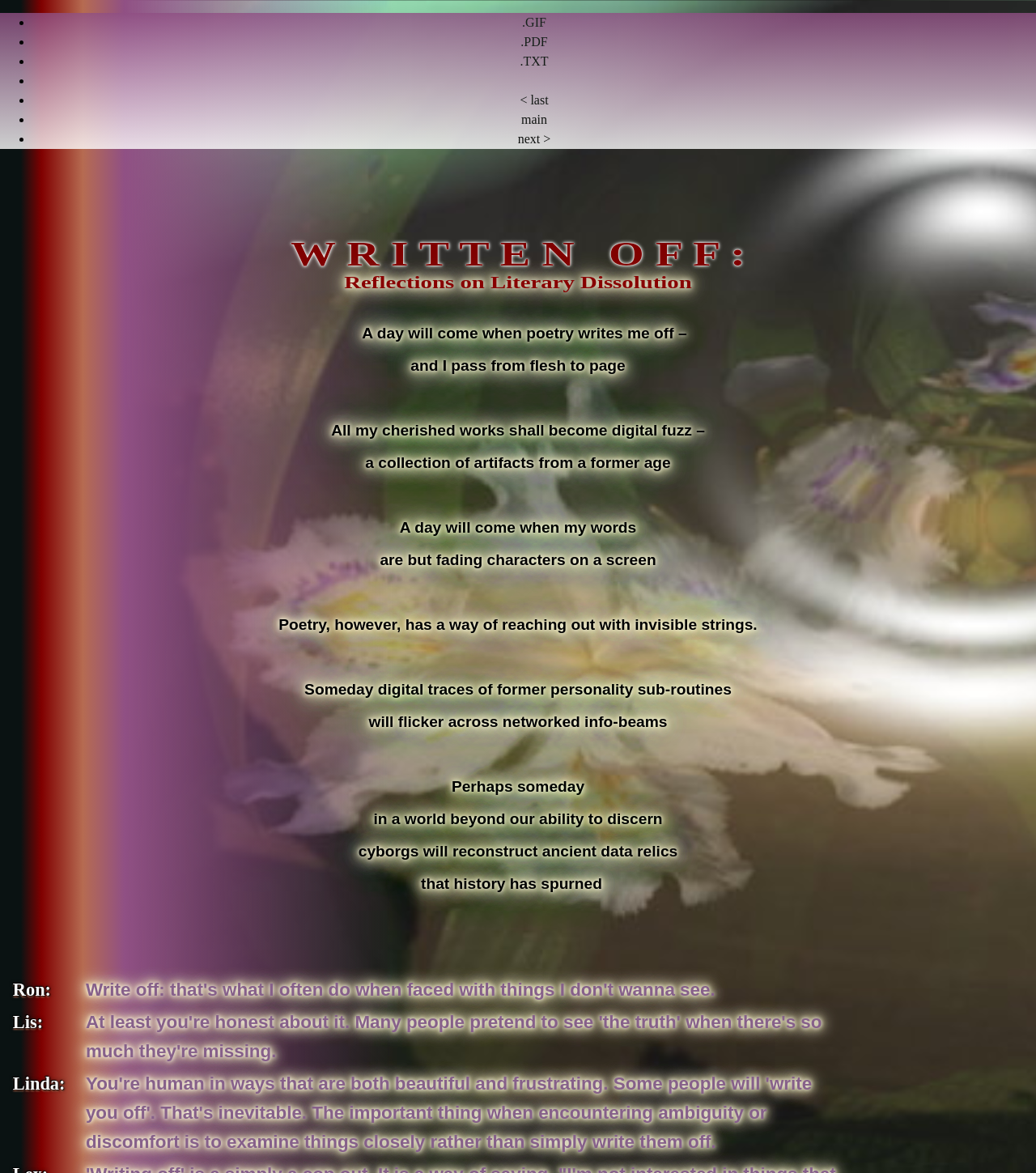Identify the bounding box of the UI element that matches this description: "main".

[0.503, 0.096, 0.528, 0.108]